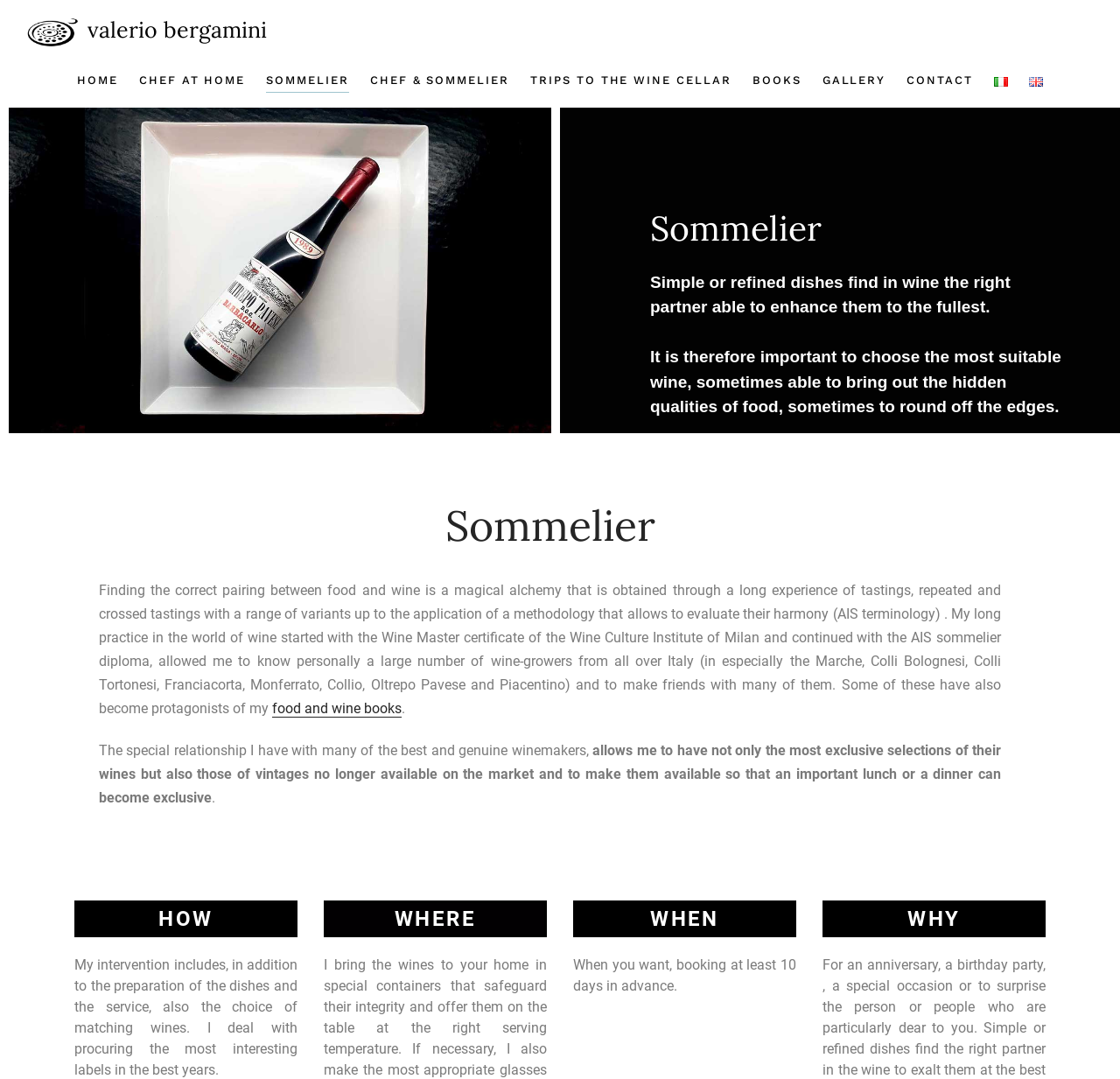How much advance notice is required for booking?
Carefully examine the image and provide a detailed answer to the question.

The answer can be obtained by reading the text which mentions that booking is required at least 10 days in advance.